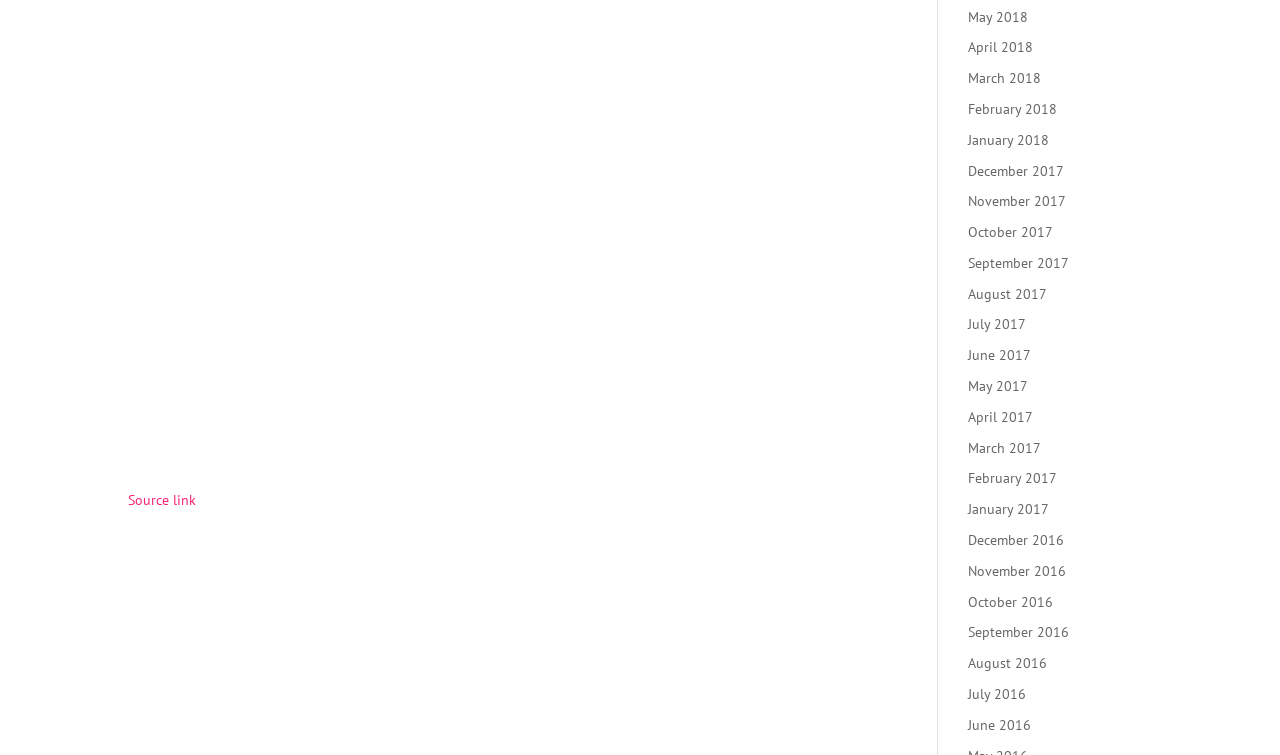Could you please study the image and provide a detailed answer to the question:
How many links are on the right side of the webpage?

I counted the number of links on the right side of the webpage, each representing a month, and found 24 links in total.